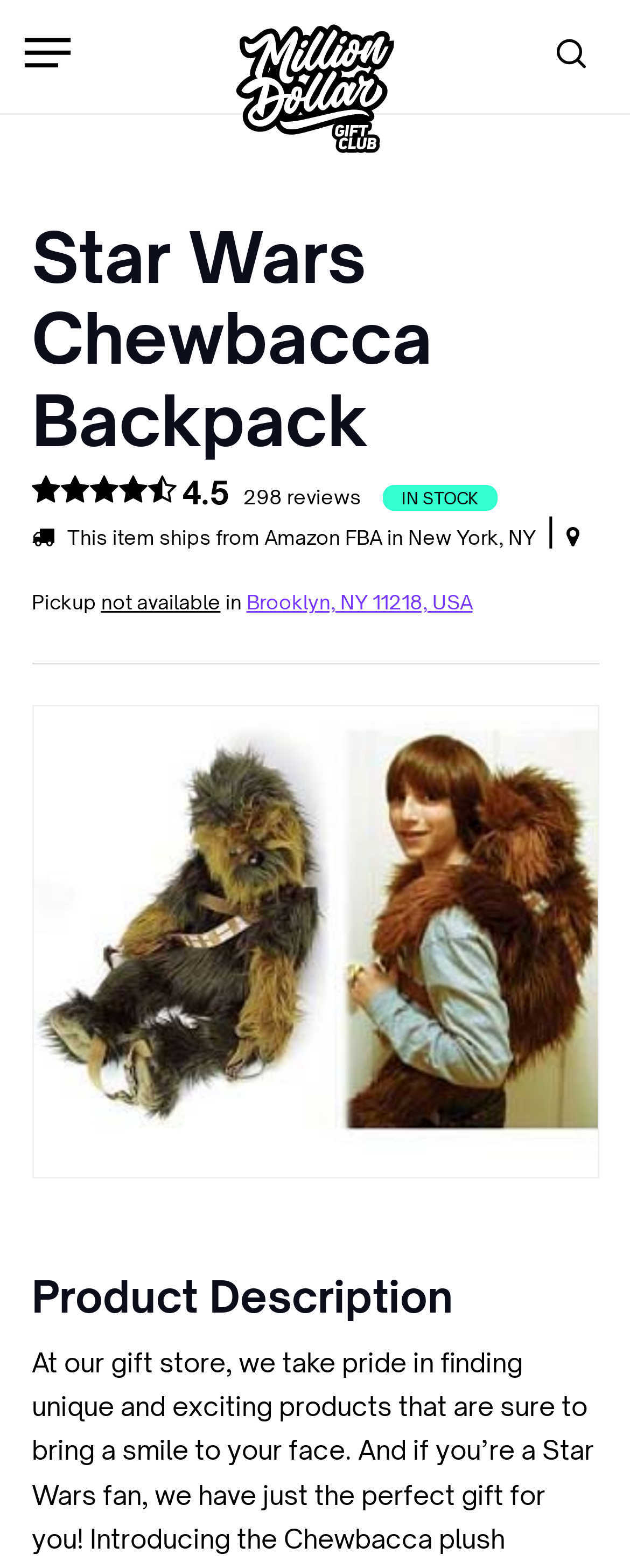Find the bounding box coordinates of the UI element according to this description: "4.5 298 reviews".

[0.05, 0.309, 0.581, 0.325]